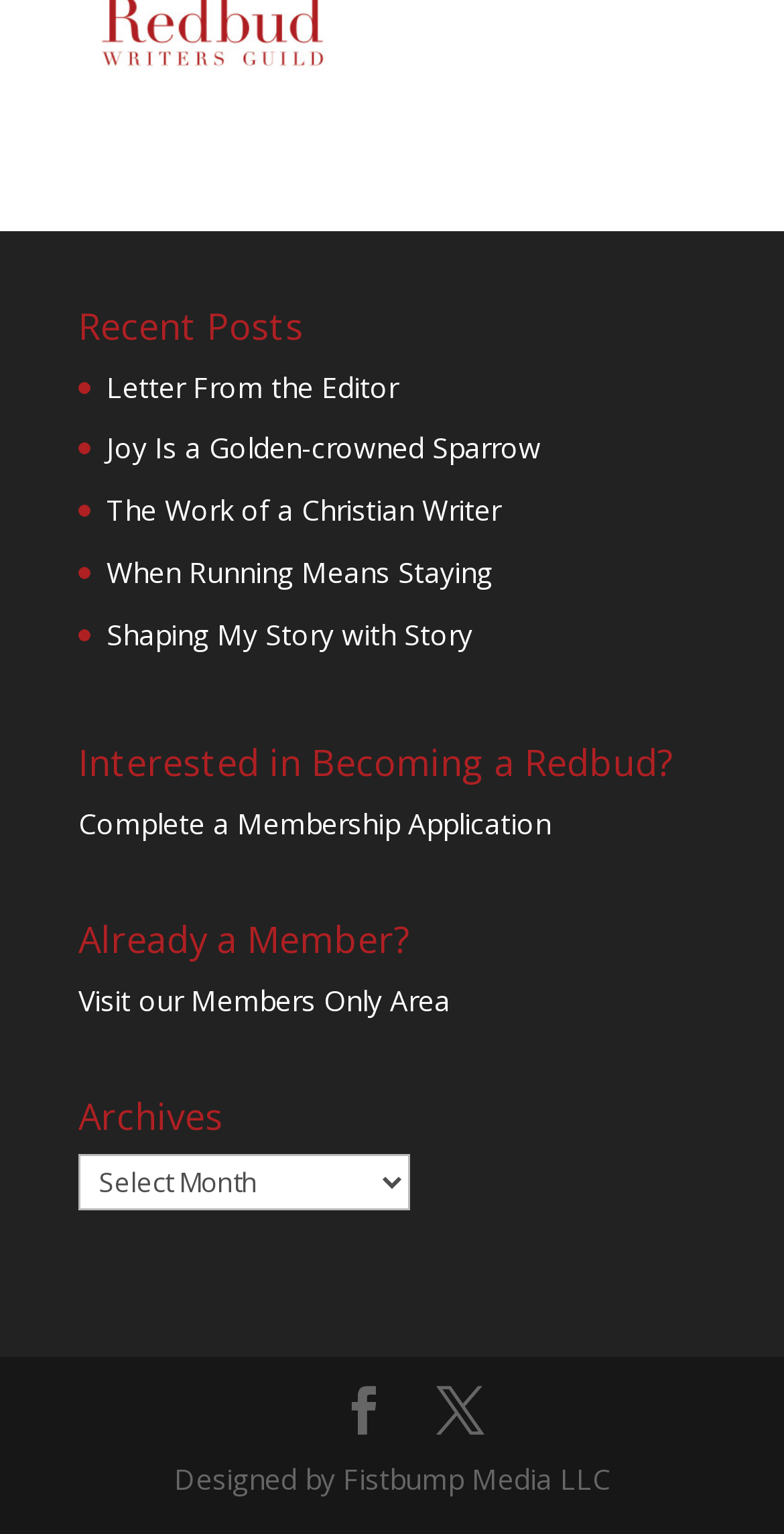How many links are under 'Recent Posts'?
Answer the question with a single word or phrase by looking at the picture.

6